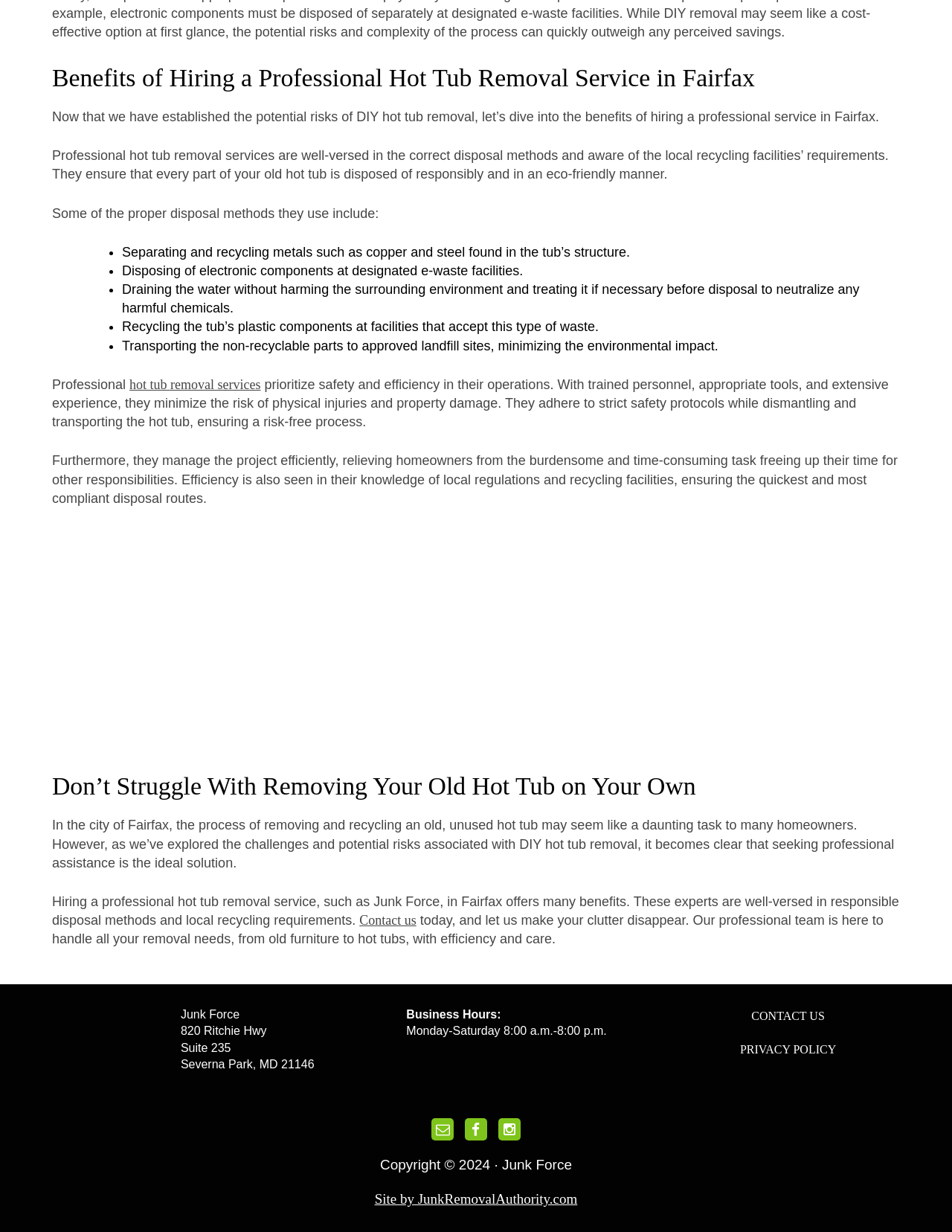Provide a one-word or short-phrase answer to the question:
What is the address of Junk Force?

820 Ritchie Hwy, Suite 235, Severna Park, MD 21146